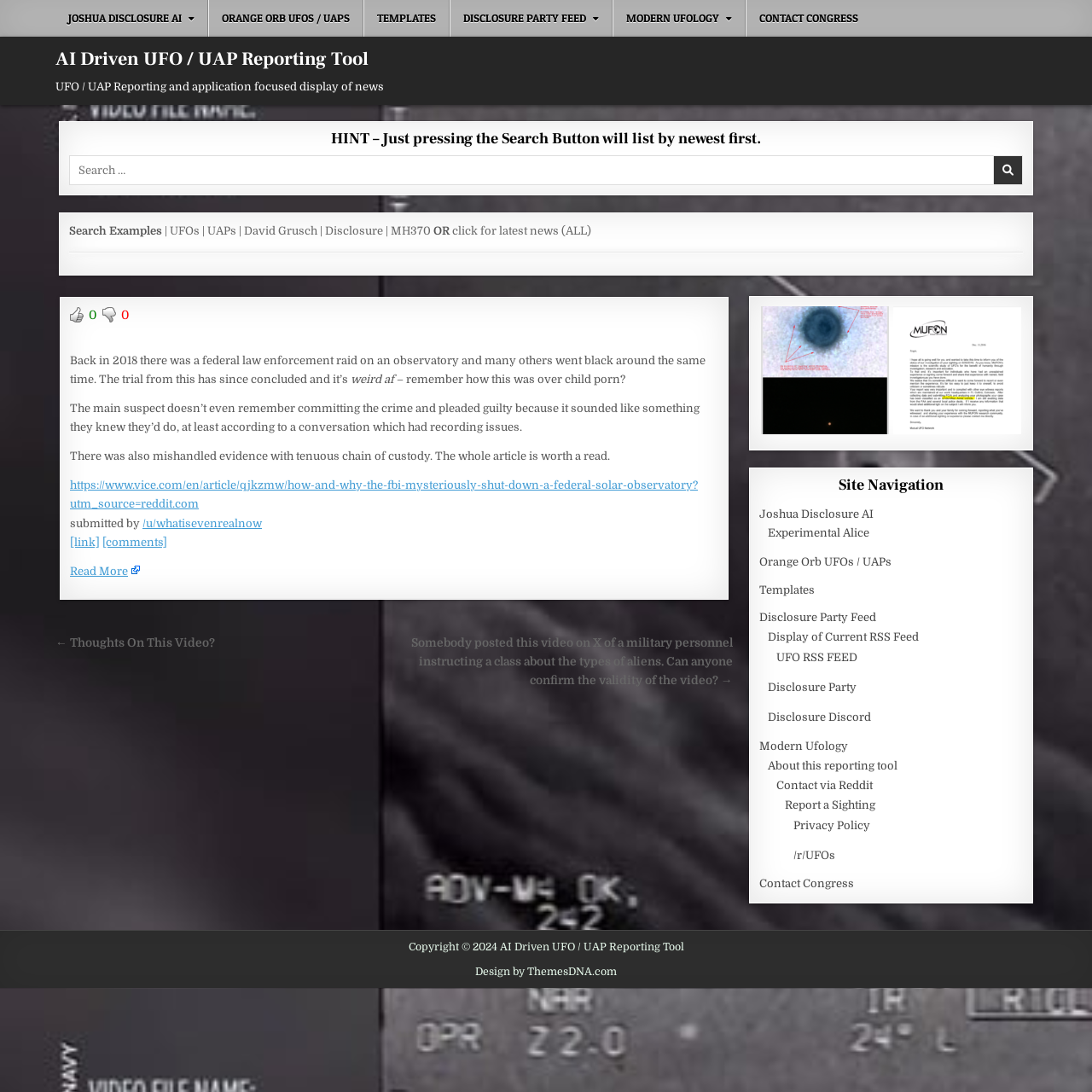Please locate the bounding box coordinates of the element that should be clicked to achieve the given instruction: "Read the article about the raid on Sunspot Observatory".

[0.064, 0.324, 0.646, 0.353]